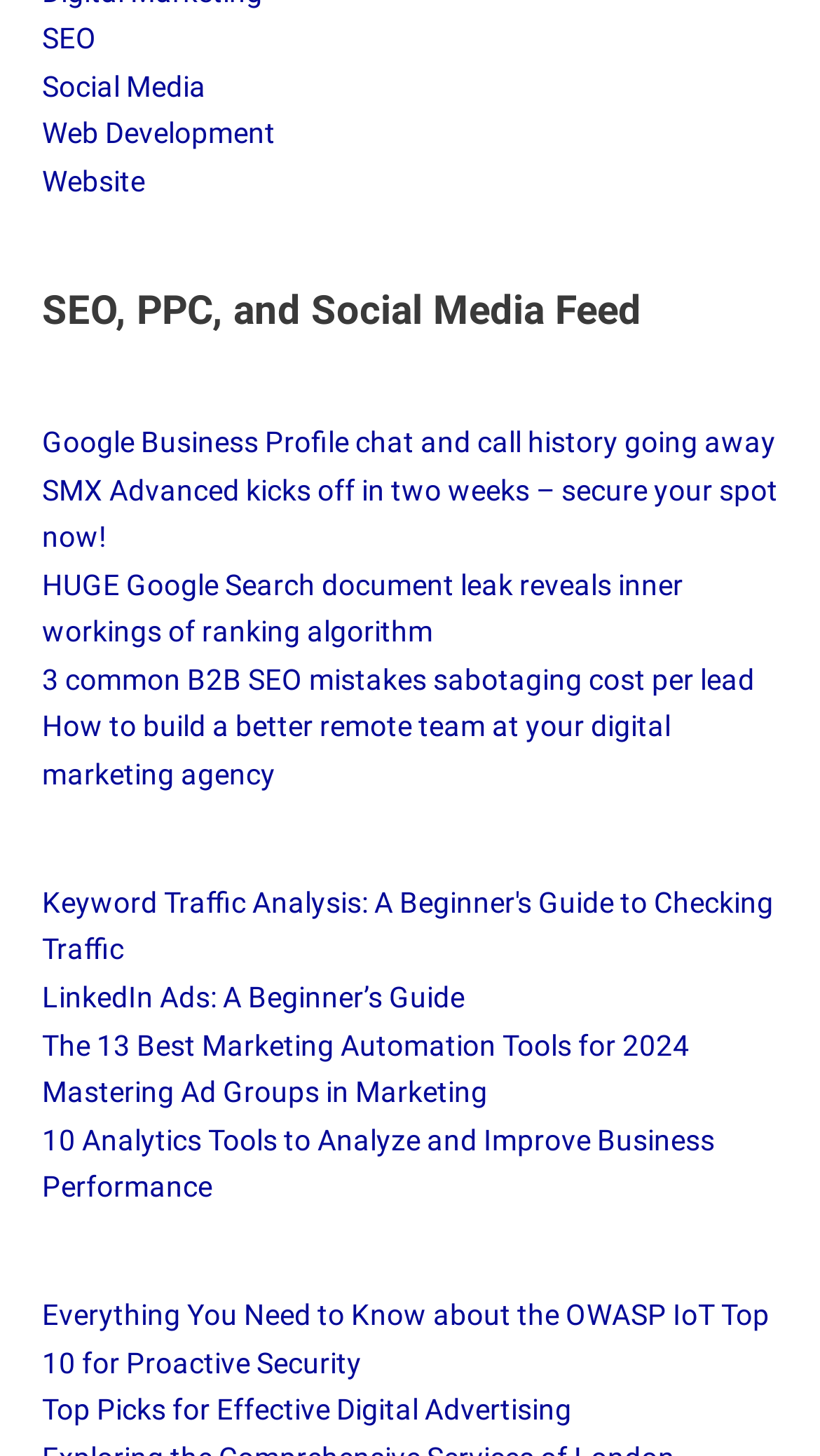Find the bounding box coordinates of the clickable area required to complete the following action: "Read about Google Business Profile chat and call history going away".

[0.051, 0.292, 0.946, 0.315]